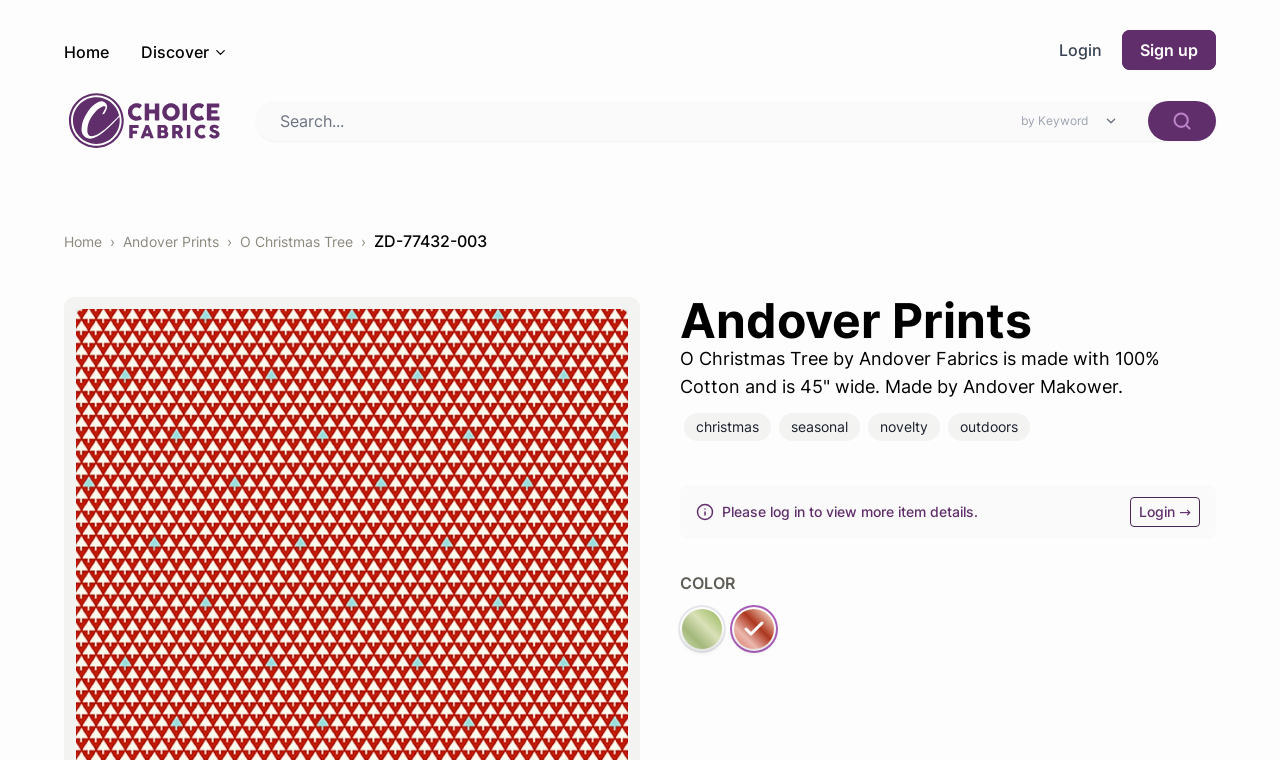What is the text on the button that is used to log in?
Provide a short answer using one word or a brief phrase based on the image.

Login →